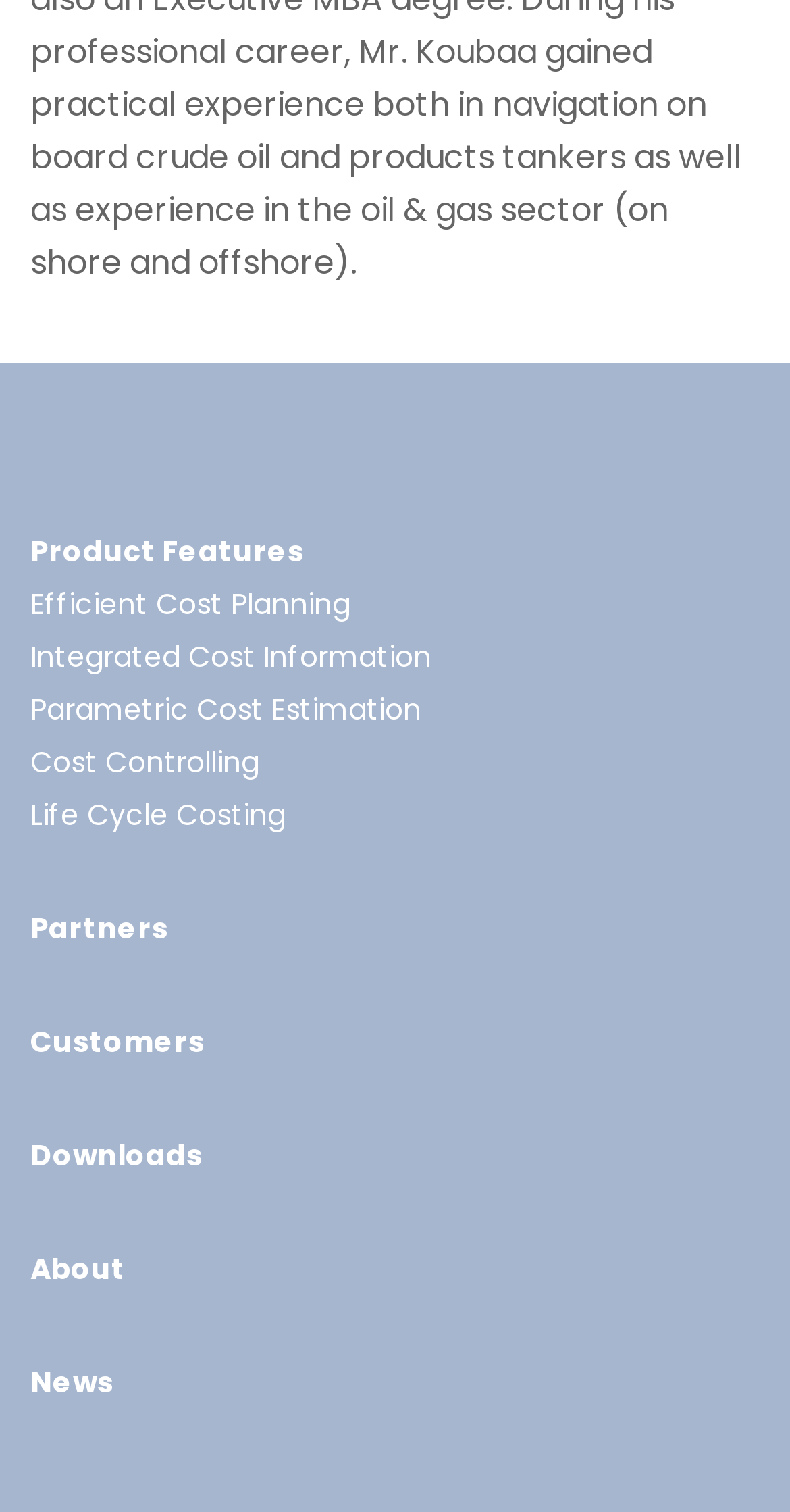What are the main features of the product?
Please respond to the question with a detailed and well-explained answer.

Based on the links provided on the webpage, the main features of the product are listed as 'Product Features', 'Efficient Cost Planning', 'Integrated Cost Information', 'Parametric Cost Estimation', 'Cost Controlling', and 'Life Cycle Costing'.